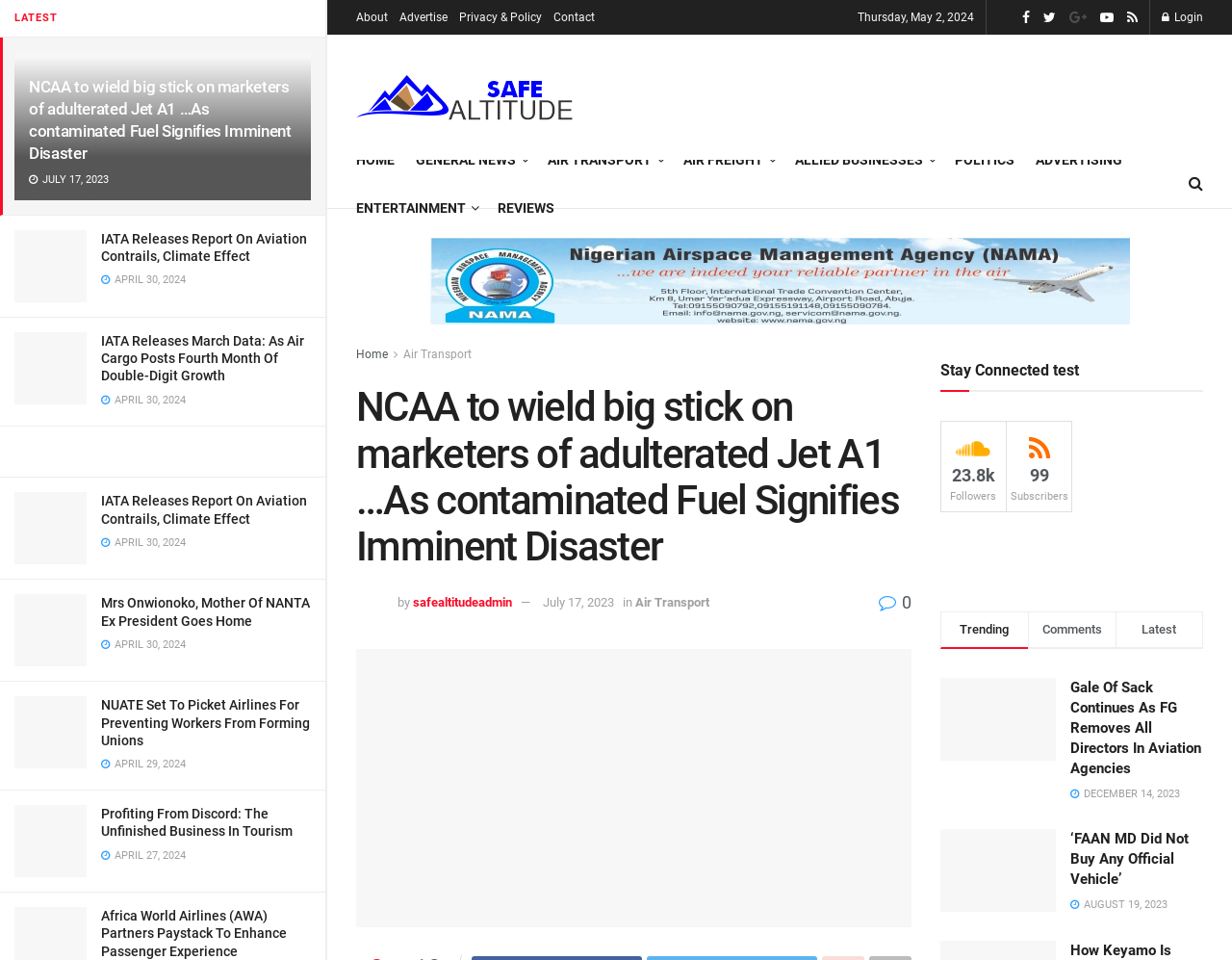Determine the bounding box for the UI element as described: "Entertainment". The coordinates should be represented as four float numbers between 0 and 1, formatted as [left, top, right, bottom].

[0.289, 0.203, 0.387, 0.231]